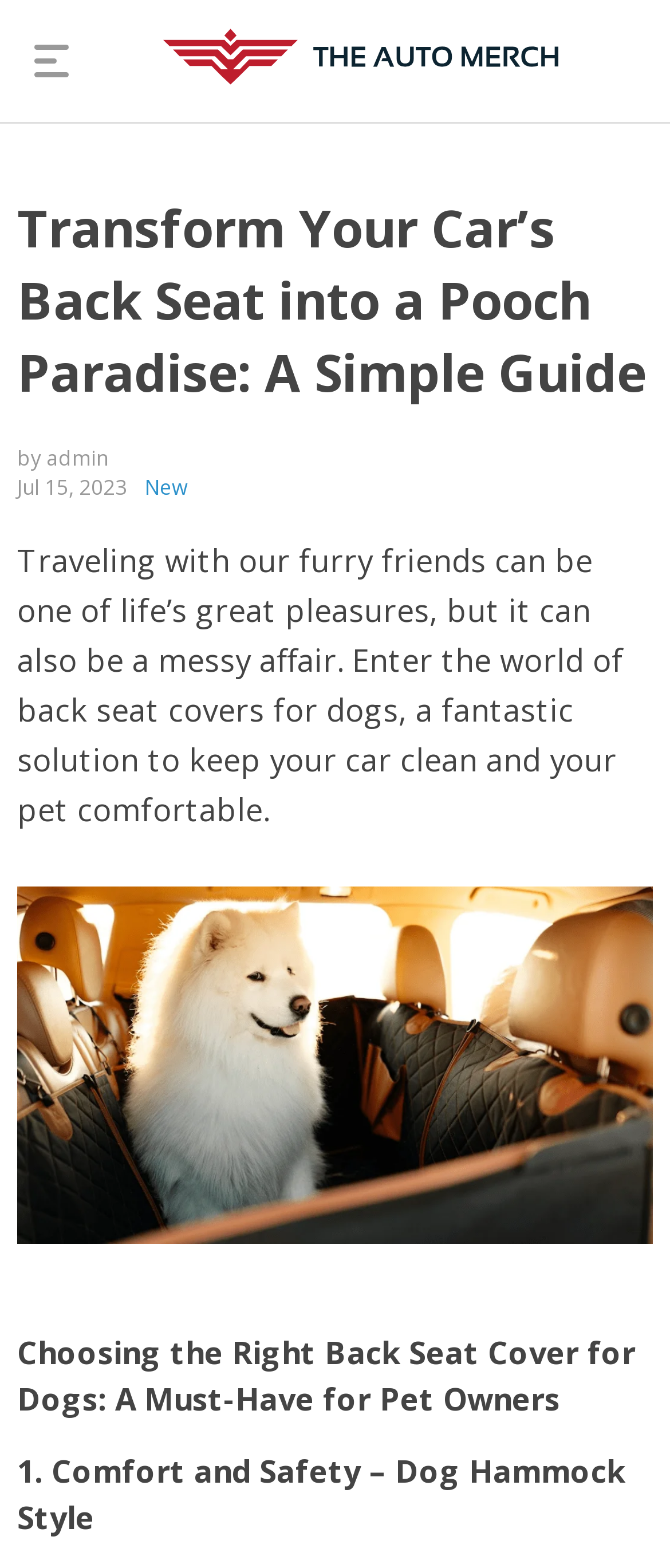Please provide a comprehensive answer to the question below using the information from the image: What is the main topic of this webpage?

Based on the heading 'Transform Your Car’s Back Seat into a Pooch Paradise: A Simple Guide' and the content of the webpage, it is clear that the main topic is about back seat covers for dogs.